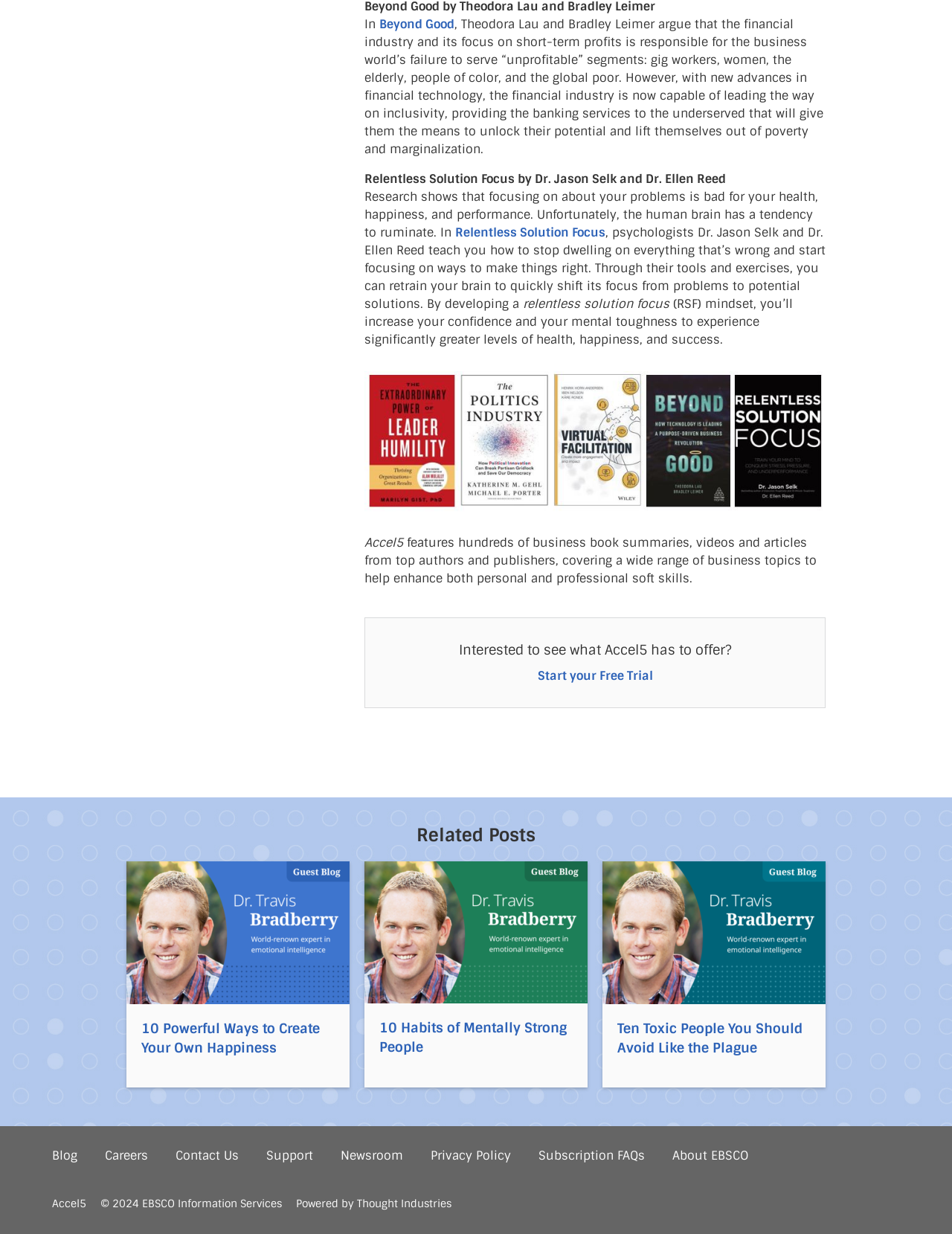Locate the bounding box of the user interface element based on this description: "Powered by Thought Industries".

[0.311, 0.97, 0.474, 0.981]